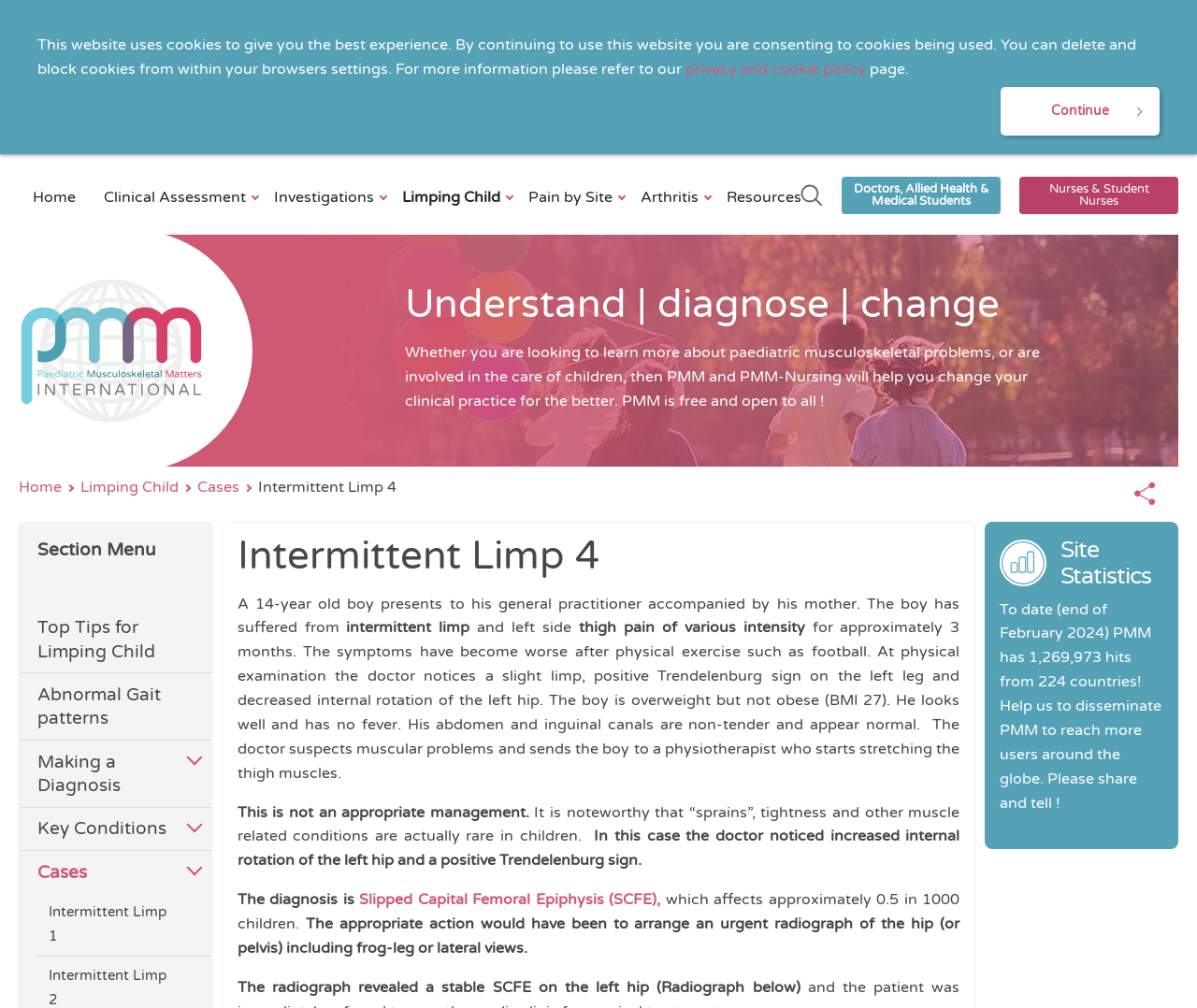What is the purpose of the website PMM?
With the help of the image, please provide a detailed response to the question.

The website PMM is designed to help healthcare professionals, including doctors, nurses, and medical students, to learn more about paediatric musculoskeletal problems and change their clinical practice for the better, as stated in the introductory text.